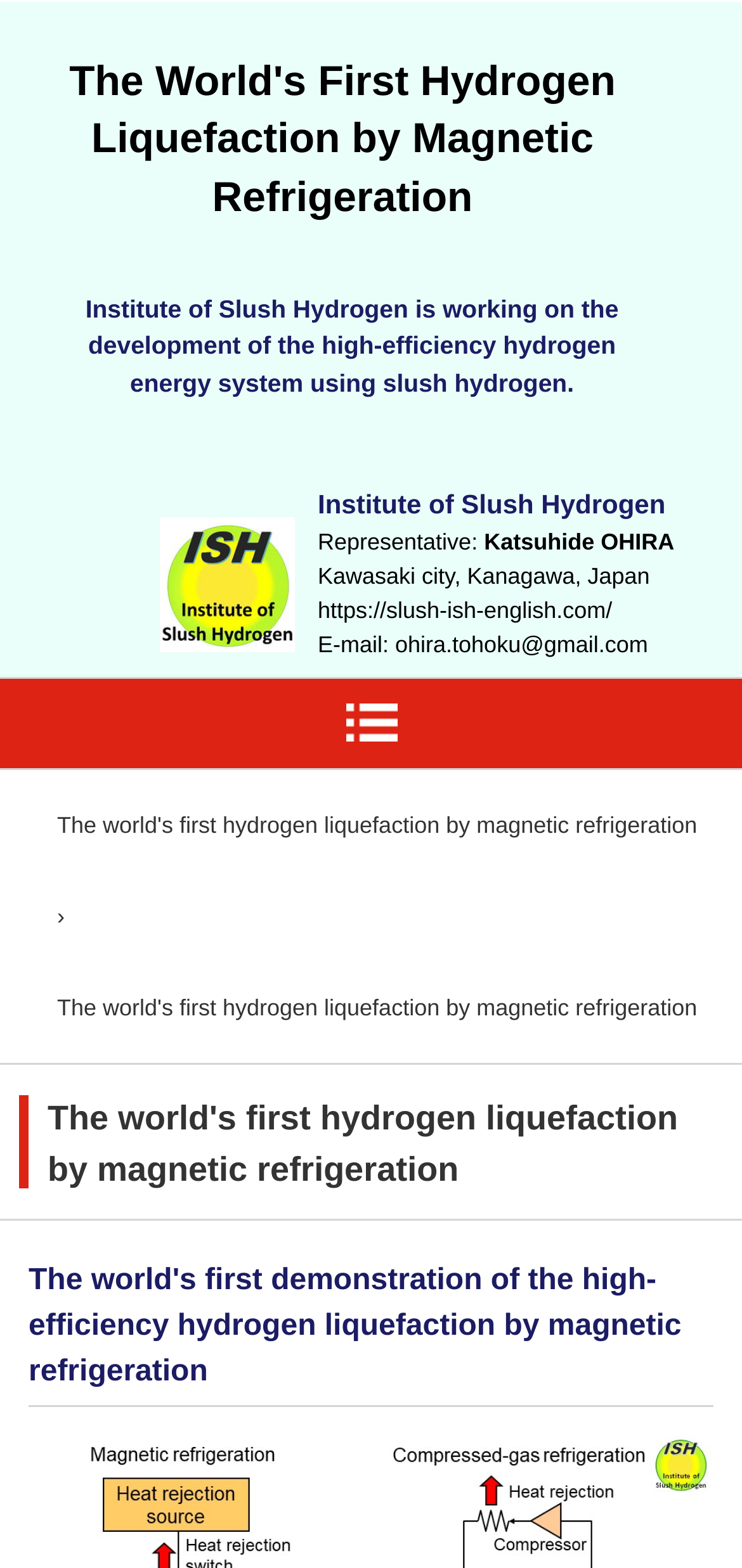Produce an elaborate caption capturing the essence of the webpage.

The webpage is about the world's first hydrogen liquefaction by magnetic refrigeration. At the top, there is a main heading that reads "The World's First Hydrogen Liquefaction by Magnetic Refrigeration". Below this heading, there is a subheading that explains the purpose of the Institute of Slush Hydrogen, which is to develop a high-efficiency hydrogen energy system using slush hydrogen.

On the right side of the subheading, there is a section that displays the representative's information, including their name, Katsuhide OHIRA, location, Kawasaki city, Kanagawa, Japan, website, and email address. 

Below the representative's information, there is an image. To the left of the image, there is a menu heading labeled "メニュー" (which means "Menu" in Japanese). Under the menu heading, there is a link to the main topic, "The world's first hydrogen liquefaction by magnetic refrigeration", followed by a right arrow symbol.

Further down, there is a section with two headings. The first heading is the same as the main heading at the top, and the second heading describes the demonstration of the high-efficiency hydrogen liquefaction by magnetic refrigeration.